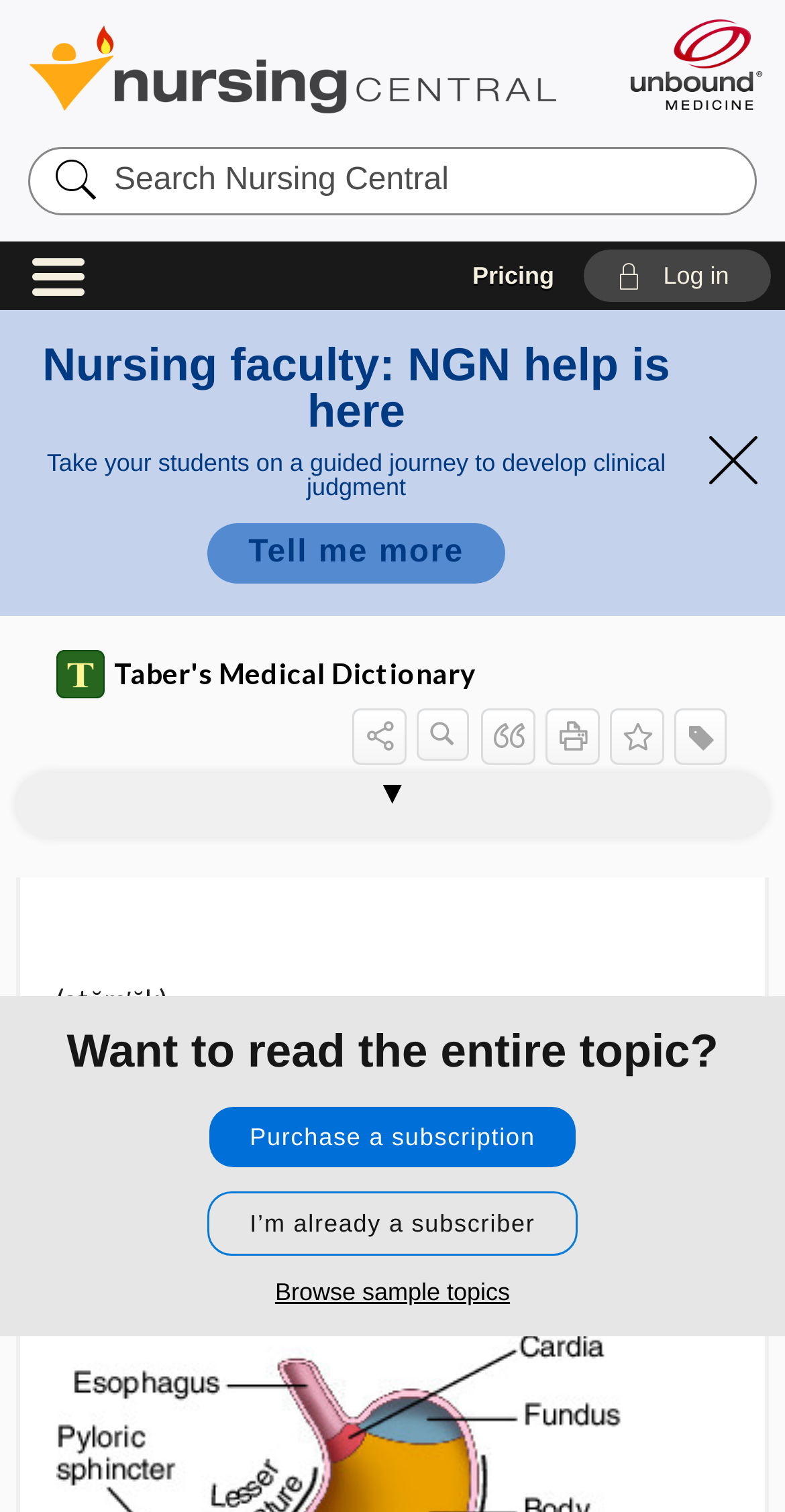Give the bounding box coordinates for this UI element: "parent_node: Search Nursing Central value=""". The coordinates should be four float numbers between 0 and 1, arranged as [left, top, right, bottom].

[0.035, 0.097, 0.138, 0.14]